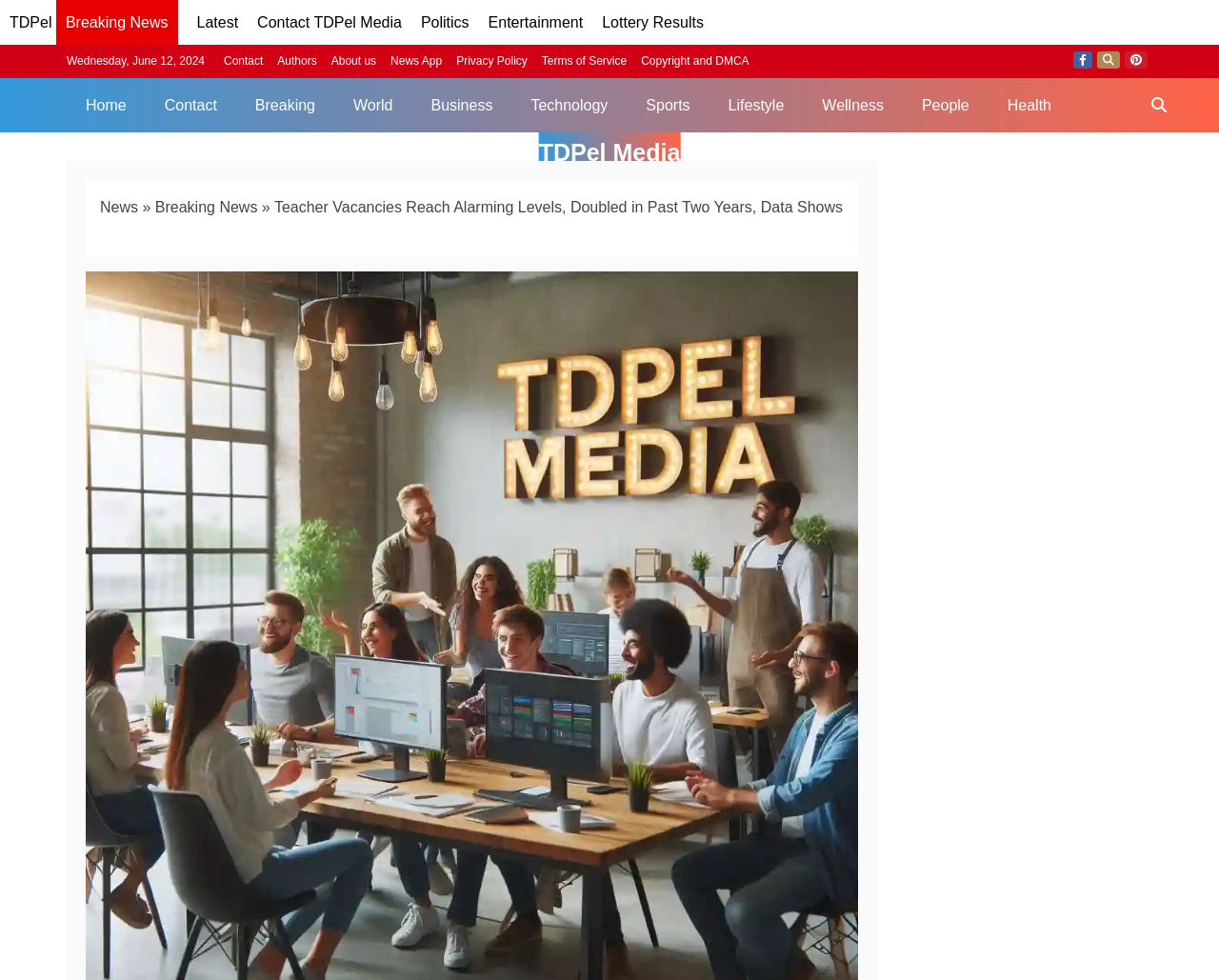Bounding box coordinates are specified in the format (top-left x, top-left y, bottom-right x, bottom-right y). All values are floating point numbers bounded between 0 and 1. Please provide the bounding box coordinate of the region this sentence describes: Breaking

[0.194, 0.079, 0.274, 0.135]